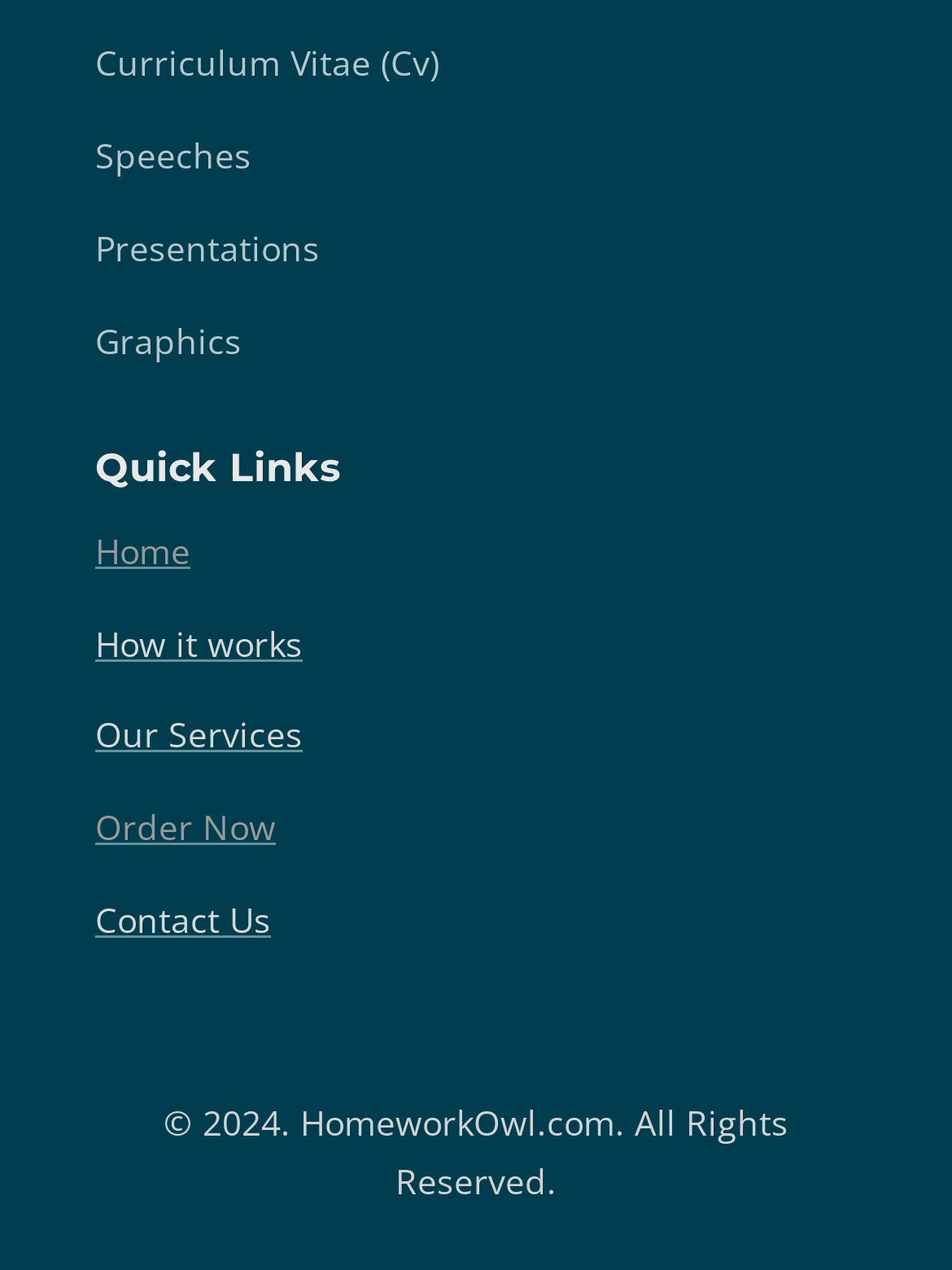Based on the description "Home", find the bounding box of the specified UI element.

[0.1, 0.415, 0.2, 0.451]